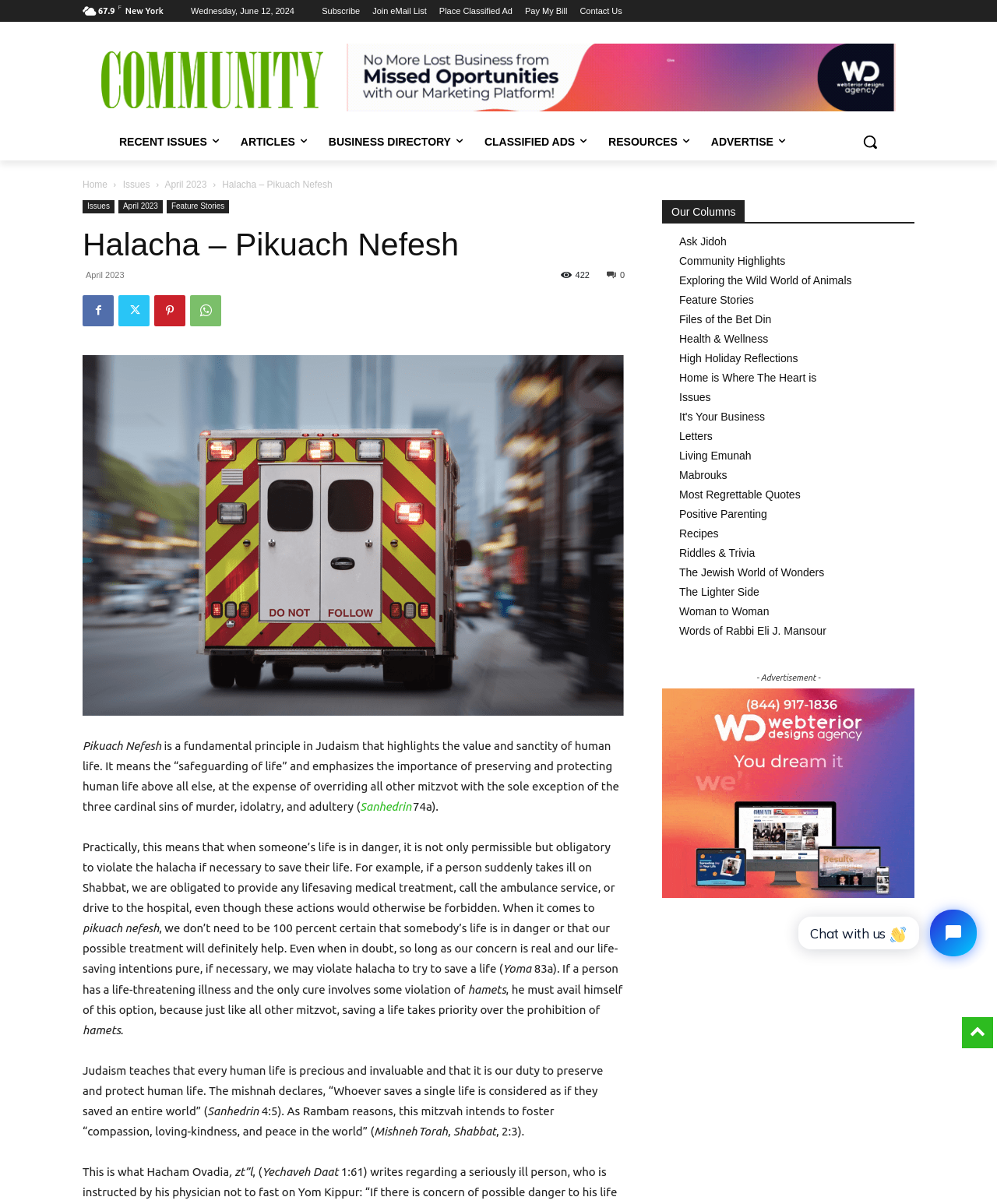Bounding box coordinates are specified in the format (top-left x, top-left y, bottom-right x, bottom-right y). All values are floating point numbers bounded between 0 and 1. Please provide the bounding box coordinate of the region this sentence describes: parent_node: Search name="s"

None